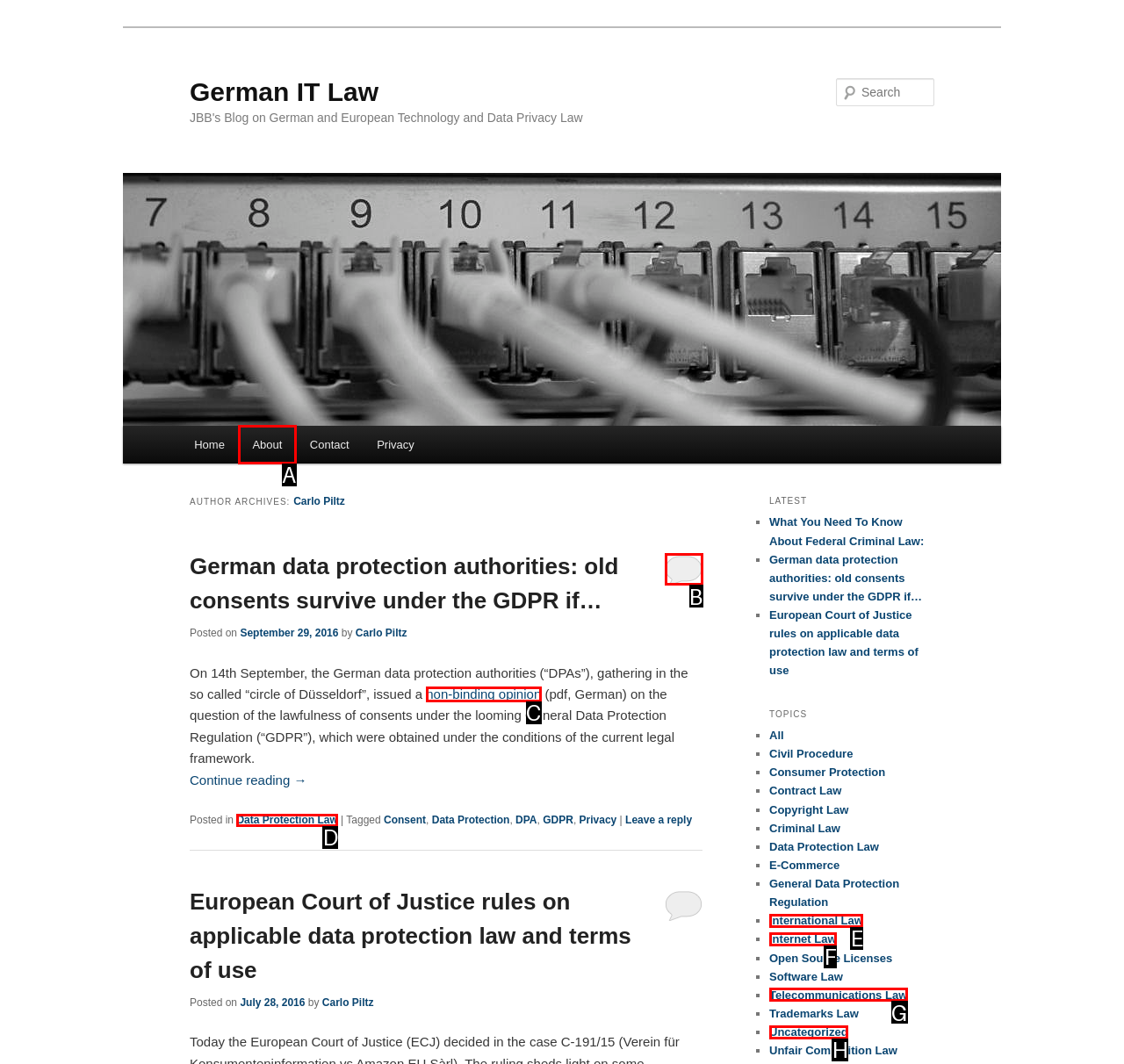Determine the option that aligns with this description: Data Protection Law
Reply with the option's letter directly.

D